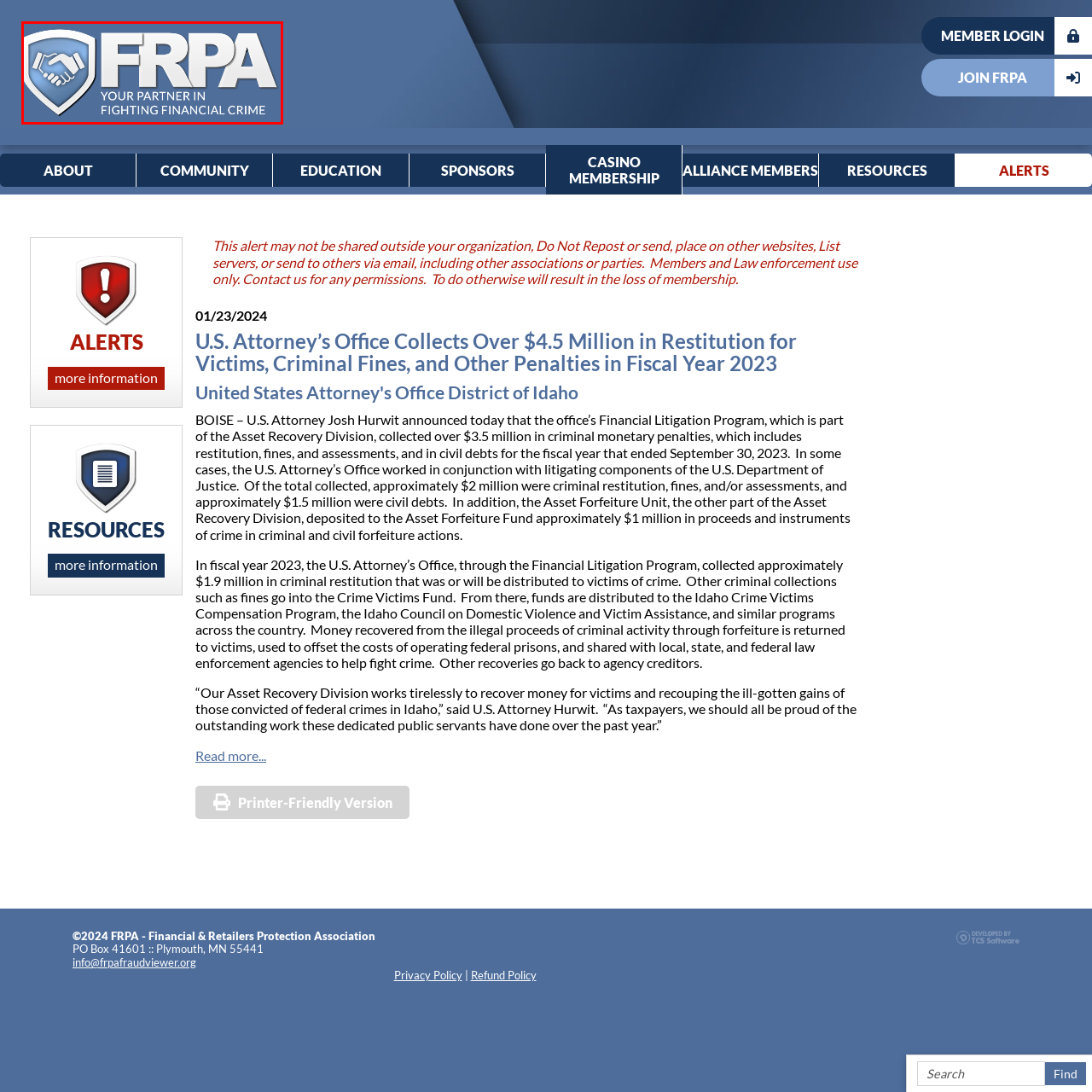What is enclosed within the shield in the logo?
Inspect the image enclosed by the red bounding box and elaborate on your answer with as much detail as possible based on the visual cues.

The visual motif of the logo features a handshake enclosed within a shield, which symbolizes trust and partnership, conveying the organization's commitment to its members.